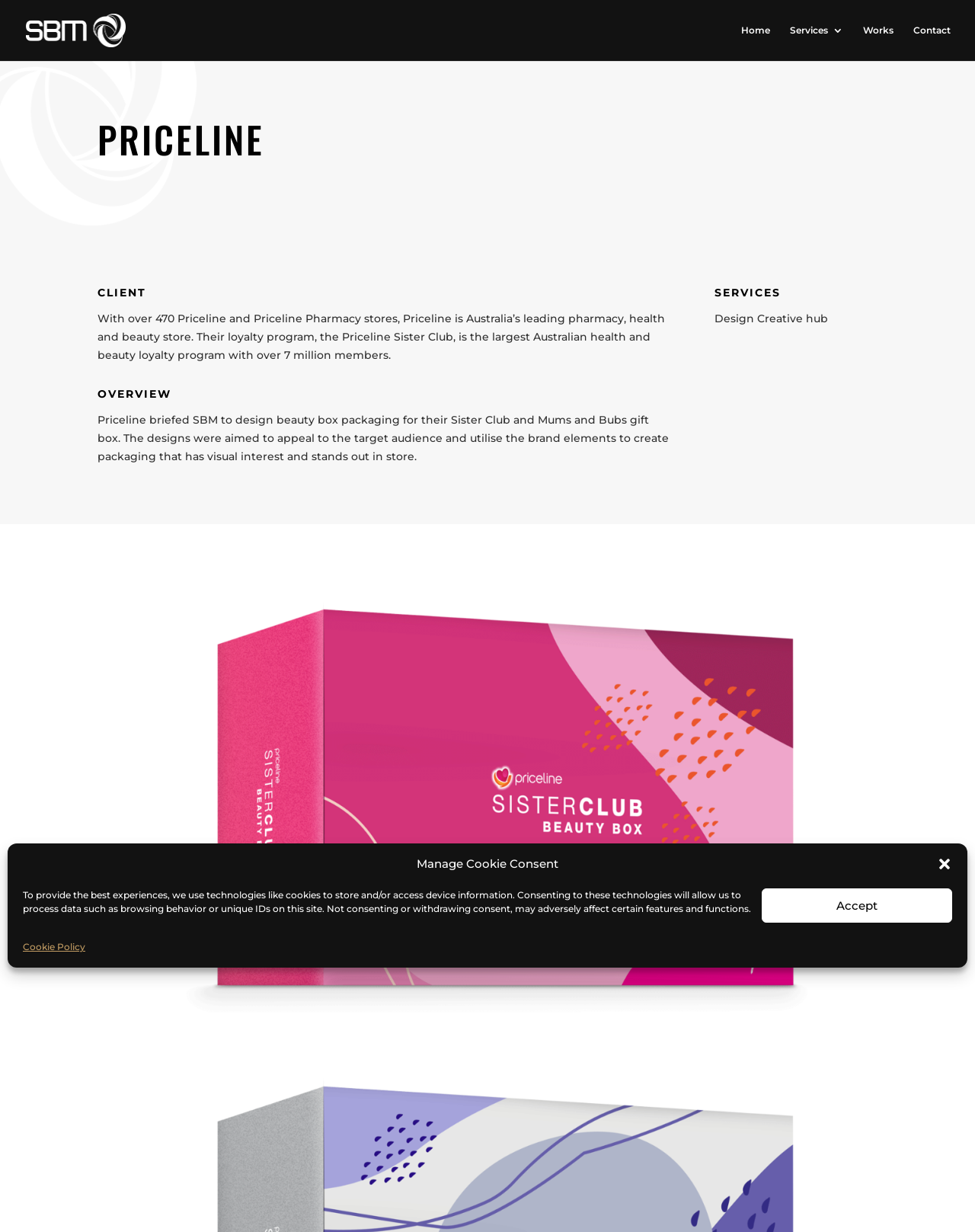Illustrate the webpage's structure and main components comprehensively.

The webpage is about Priceline, a leading pharmacy, health, and beauty store in Australia, and its collaboration with SBM. At the top of the page, there is a dialog box for managing cookie consent, which includes a button to close the dialog, a description of the cookie policy, an "Accept" button, and a link to the Cookie Policy.

Below the dialog box, there is a navigation menu with links to "SBM", "Home", "Services 3", "Works", and "Contact". The "SBM" link is accompanied by an image of the SBM logo.

The main content of the page is divided into two sections. On the left side, there is a heading "PRICELINE" followed by a description of Priceline's business, including its loyalty program, the Priceline Sister Club. Below this, there are headings "CLIENT" and "OVERVIEW" with corresponding descriptions.

On the right side, there is a heading "SERVICES" followed by a description of the design services provided by SBM to Priceline. Below this, there is a large image of Priceline packaging designed by SBM, which takes up most of the right side of the page.

Overall, the webpage provides an overview of Priceline's business and its collaboration with SBM, with a focus on the design services provided by SBM.